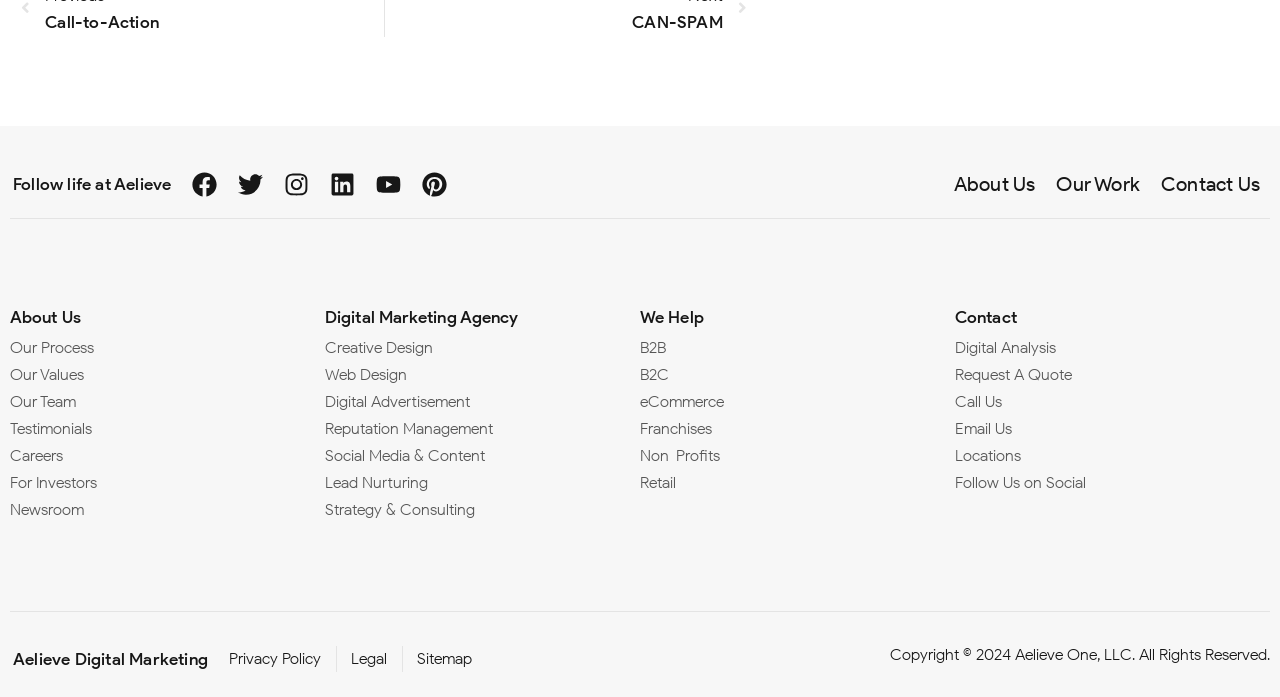Using the details in the image, give a detailed response to the question below:
What is the copyright year of the company?

The copyright year of the company can be found at the bottom of the page, which reads 'Copyright © 2024 Aelieve One, LLC. All Rights Reserved'.